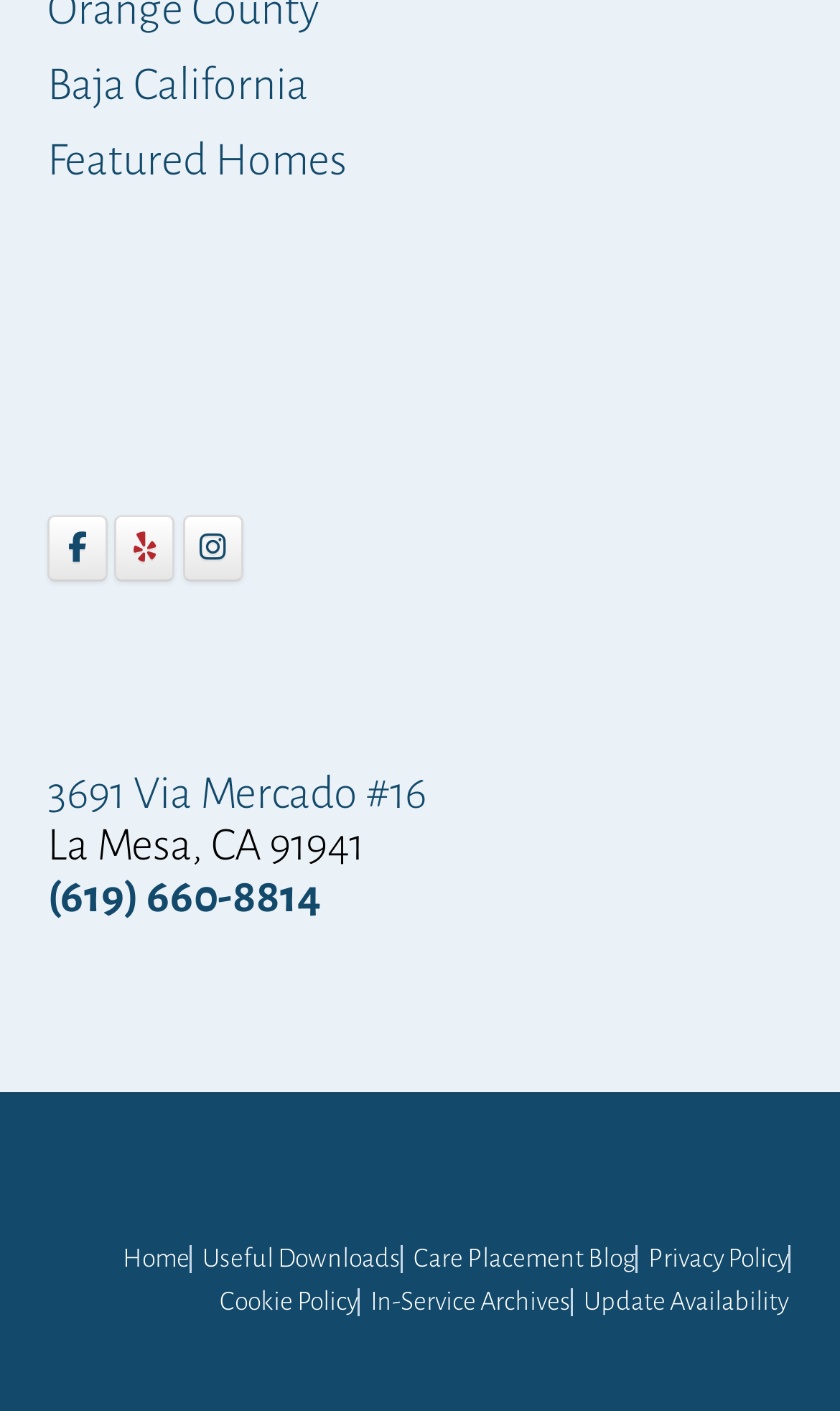Please specify the bounding box coordinates of the clickable region necessary for completing the following instruction: "Submit your comments here". The coordinates must consist of four float numbers between 0 and 1, i.e., [left, top, right, bottom].

None